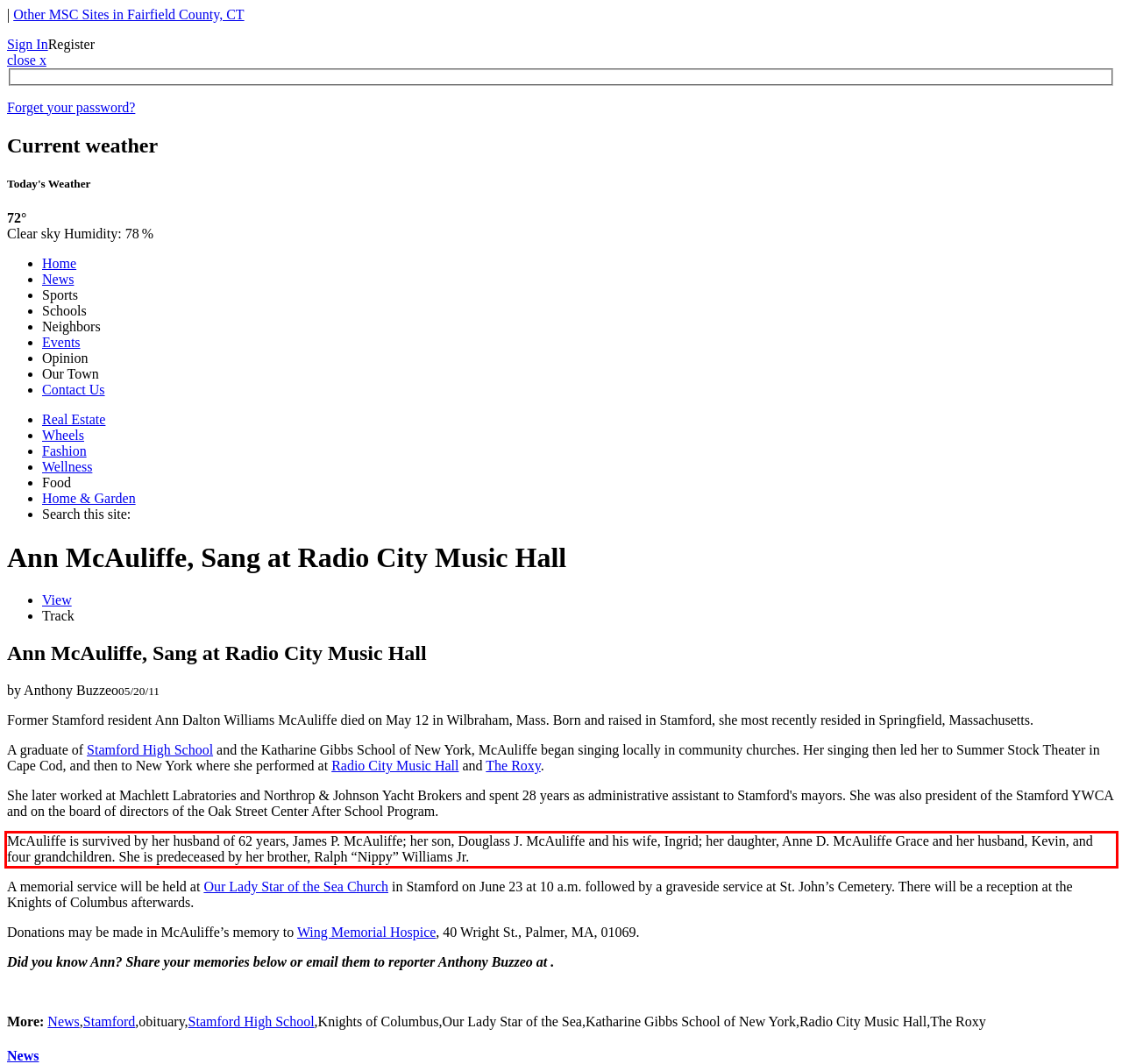Given a screenshot of a webpage with a red bounding box, please identify and retrieve the text inside the red rectangle.

McAuliffe is survived by her husband of 62 years, James P. McAuliffe; her son, Douglass J. McAuliffe and his wife, Ingrid; her daughter, Anne D. McAuliffe Grace and her husband, Kevin, and four grandchildren. She is predeceased by her brother, Ralph “Nippy” Williams Jr.